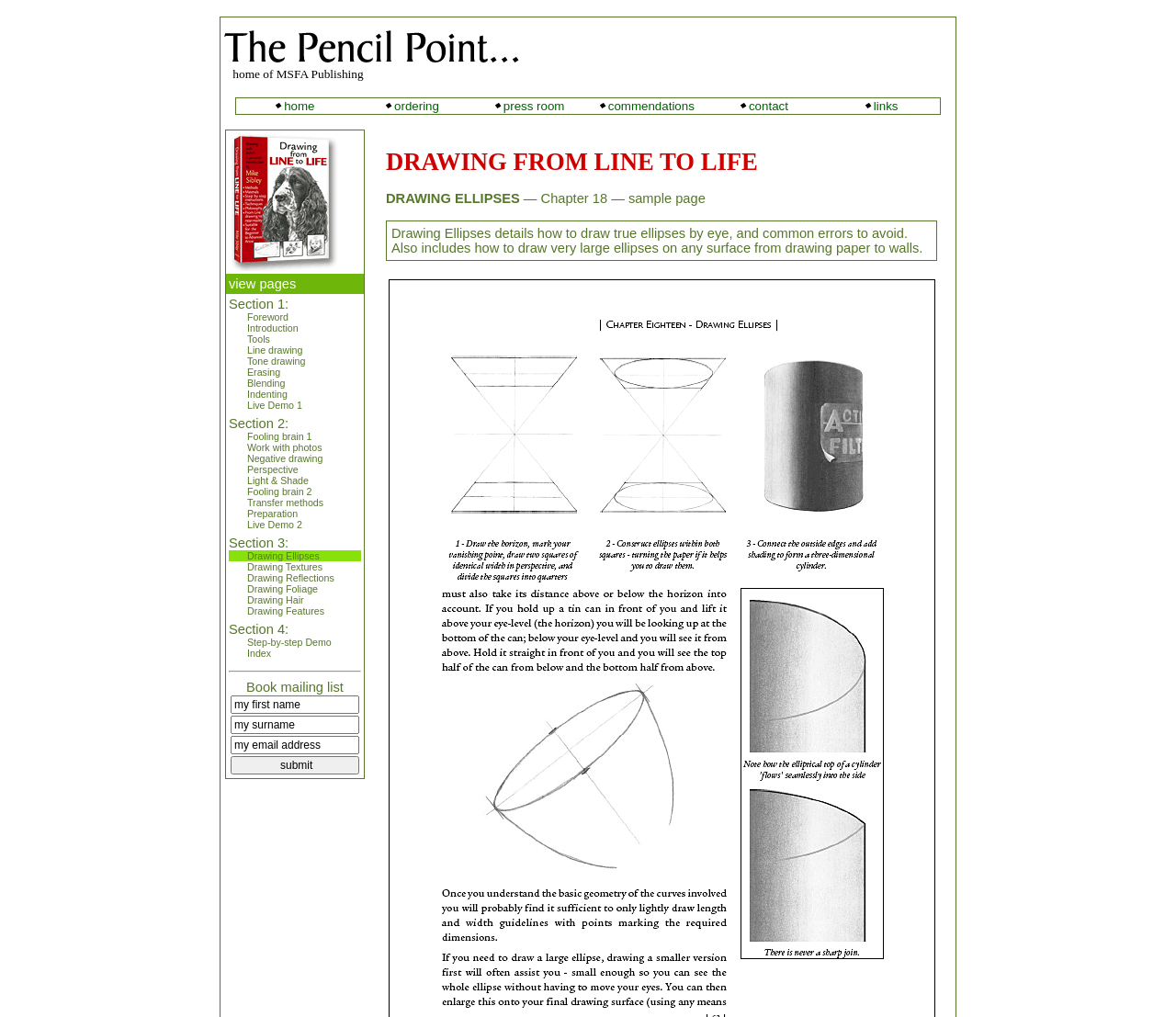Using the information shown in the image, answer the question with as much detail as possible: What is the main topic of this webpage?

Based on the webpage content, the main topic is 'Drawing Ellipses' which is a chapter from a book. The webpage provides an overview of the chapter, including its contents and sample pages.